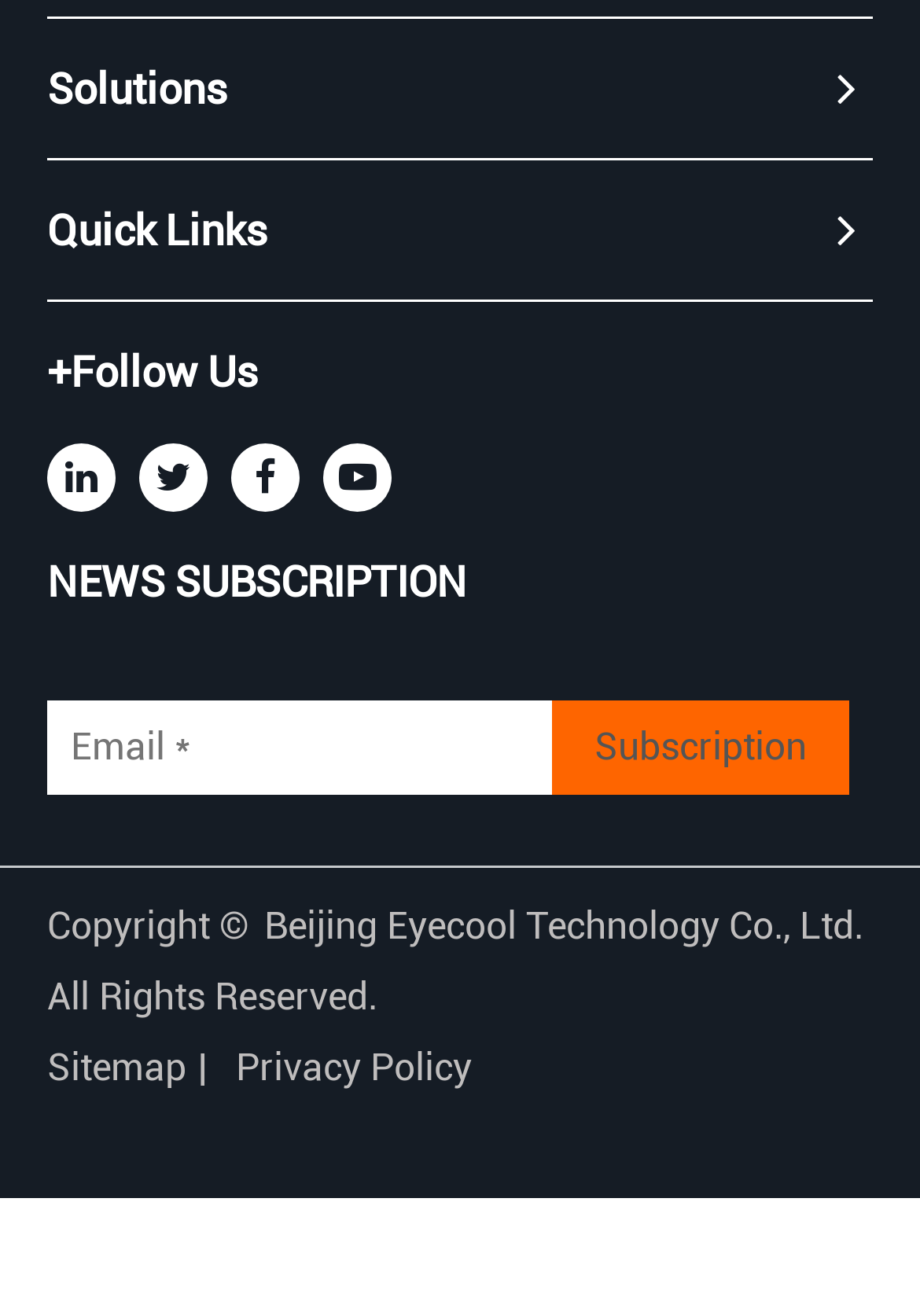Locate the UI element described by parent_node: Subscription name="email" placeholder="Email *" and provide its bounding box coordinates. Use the format (top-left x, top-left y, bottom-right x, bottom-right y) with all values as floating point numbers between 0 and 1.

[0.051, 0.532, 0.577, 0.604]